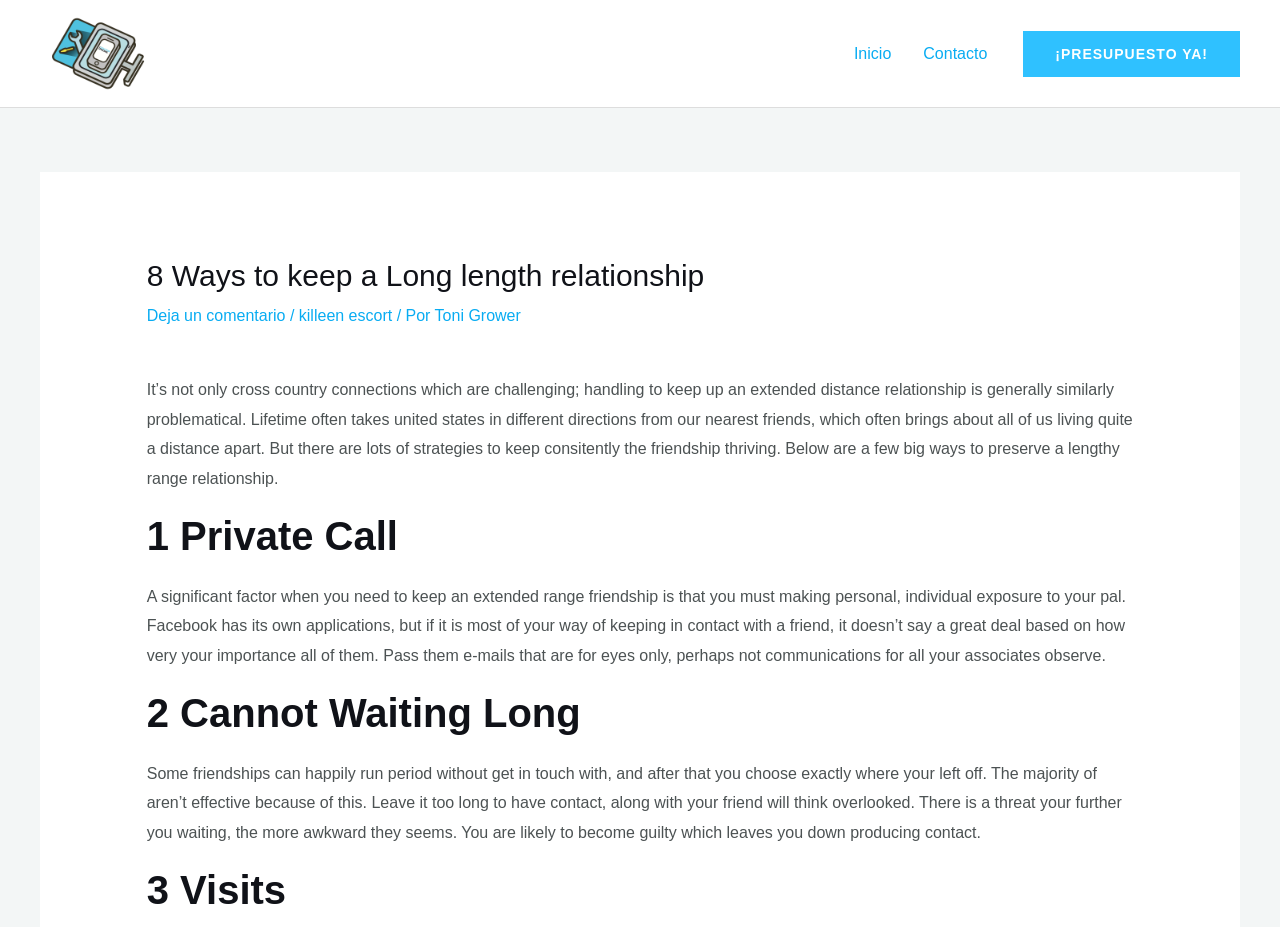Bounding box coordinates are specified in the format (top-left x, top-left y, bottom-right x, bottom-right y). All values are floating point numbers bounded between 0 and 1. Please provide the bounding box coordinate of the region this sentence describes: Deja un comentario

[0.115, 0.331, 0.223, 0.349]